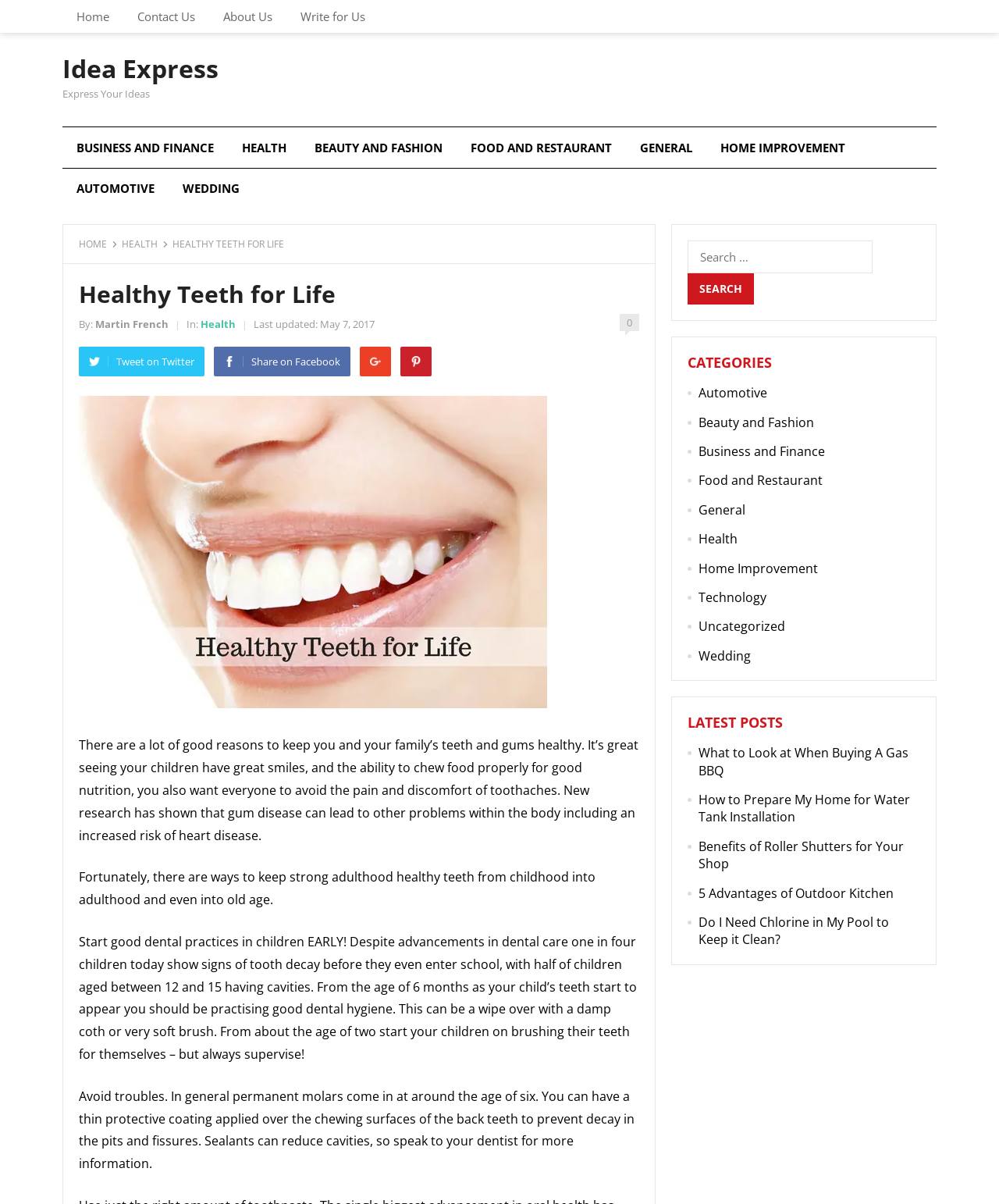Who wrote the article 'Healthy Teeth for Life'? Analyze the screenshot and reply with just one word or a short phrase.

Martin French